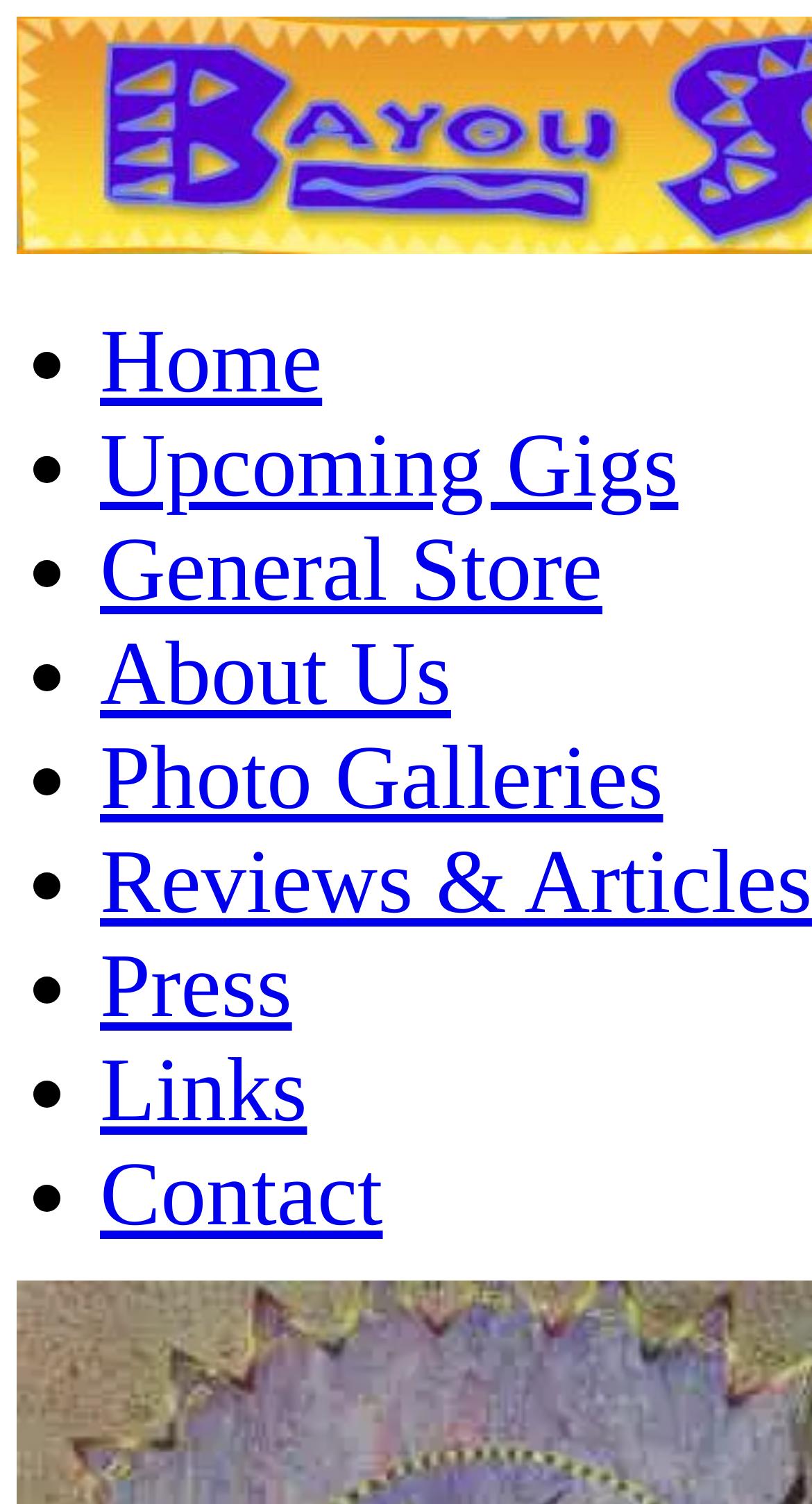Please predict the bounding box coordinates of the element's region where a click is necessary to complete the following instruction: "visit general store". The coordinates should be represented by four float numbers between 0 and 1, i.e., [left, top, right, bottom].

[0.123, 0.346, 0.742, 0.413]